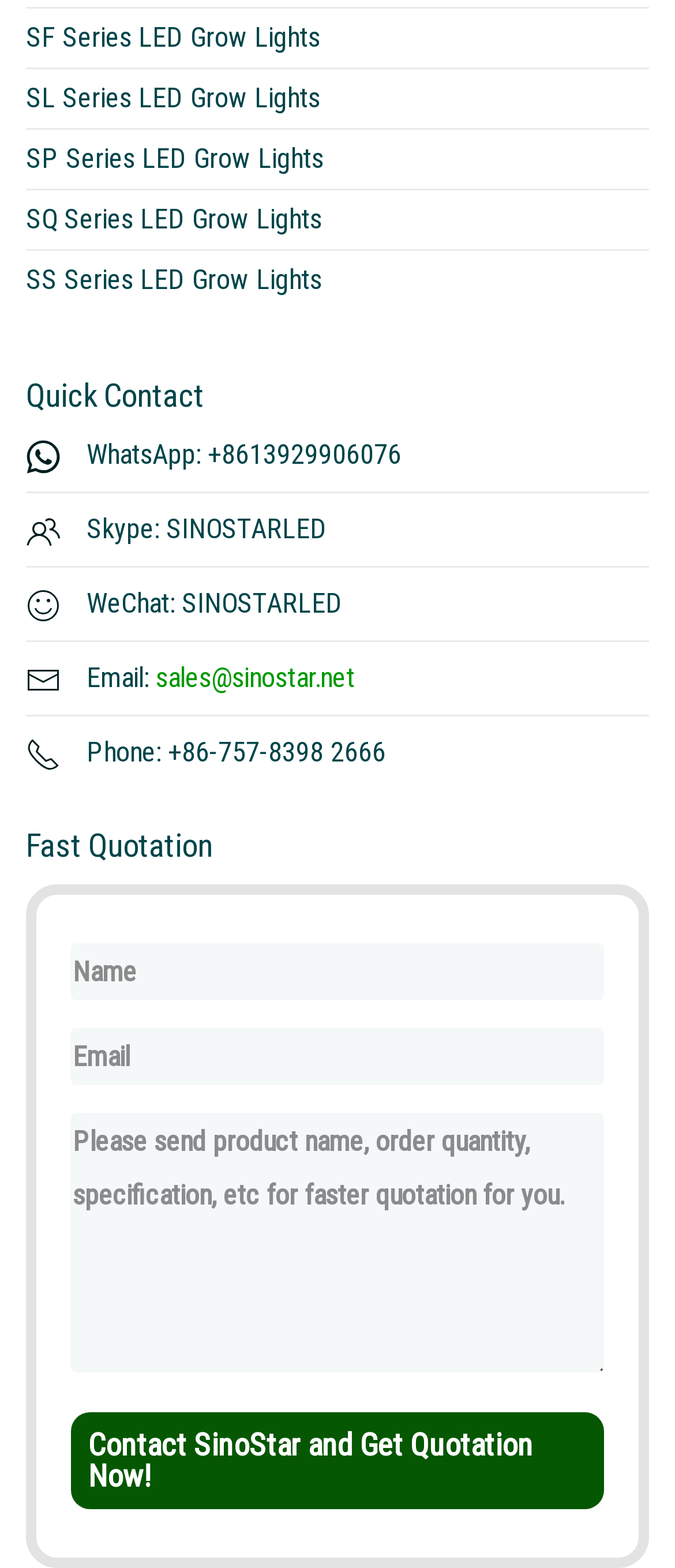Using the provided element description, identify the bounding box coordinates as (top-left x, top-left y, bottom-right x, bottom-right y). Ensure all values are between 0 and 1. Description: sales@sinostar.net

[0.231, 0.421, 0.526, 0.442]